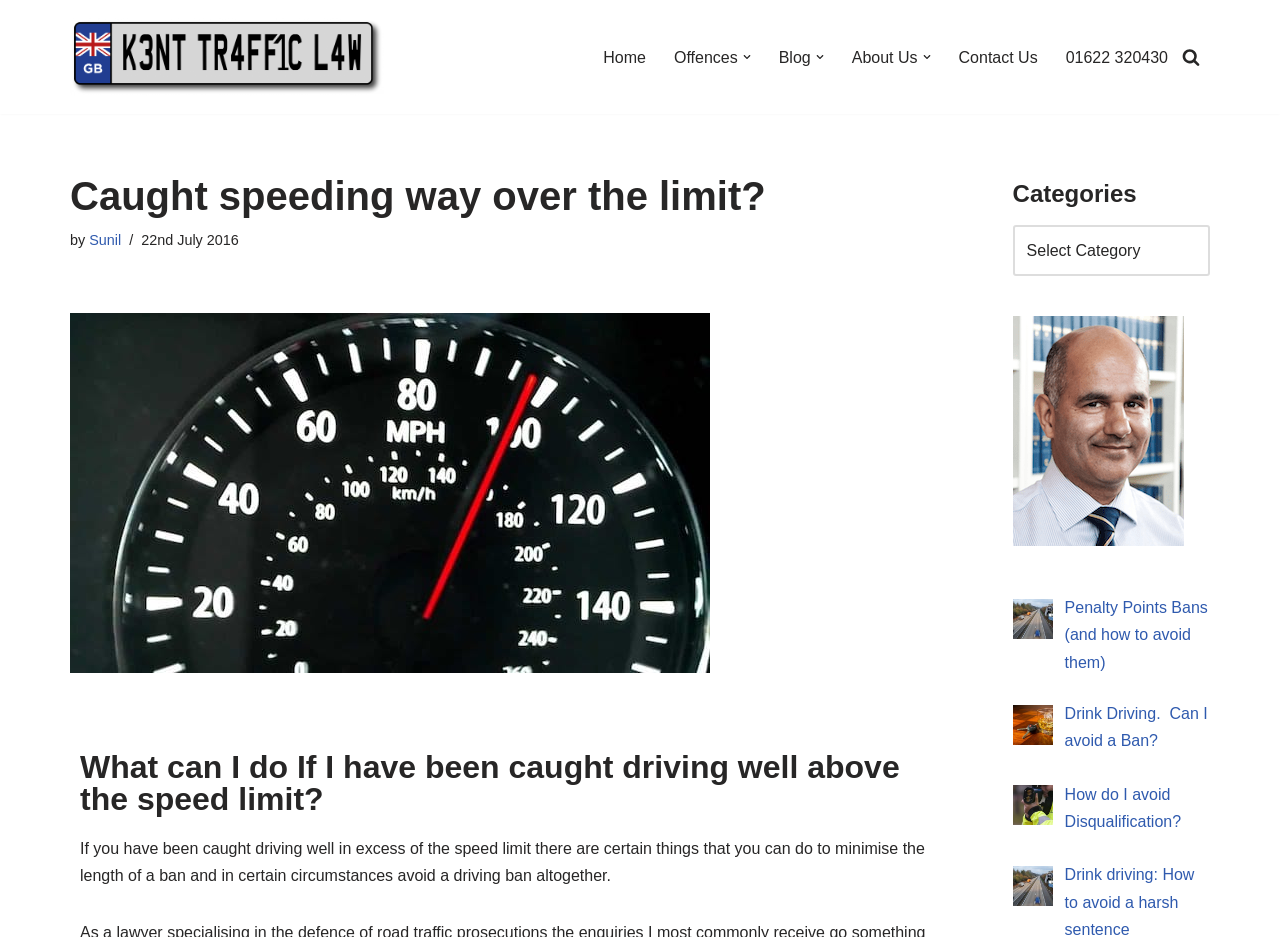What is the name of the law firm?
Using the image provided, answer with just one word or phrase.

Kent Traffic Law